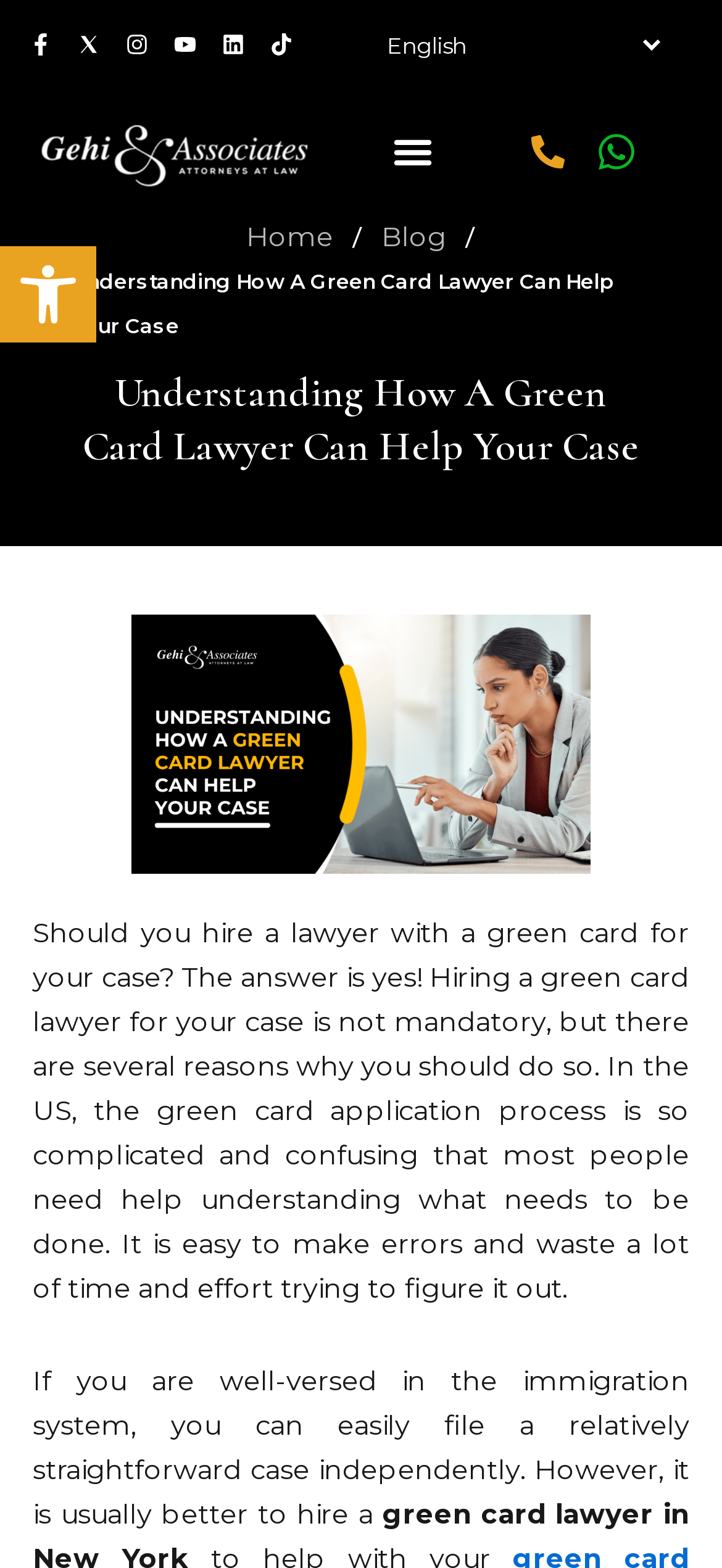How many social media links are there? Examine the screenshot and reply using just one word or a brief phrase.

5